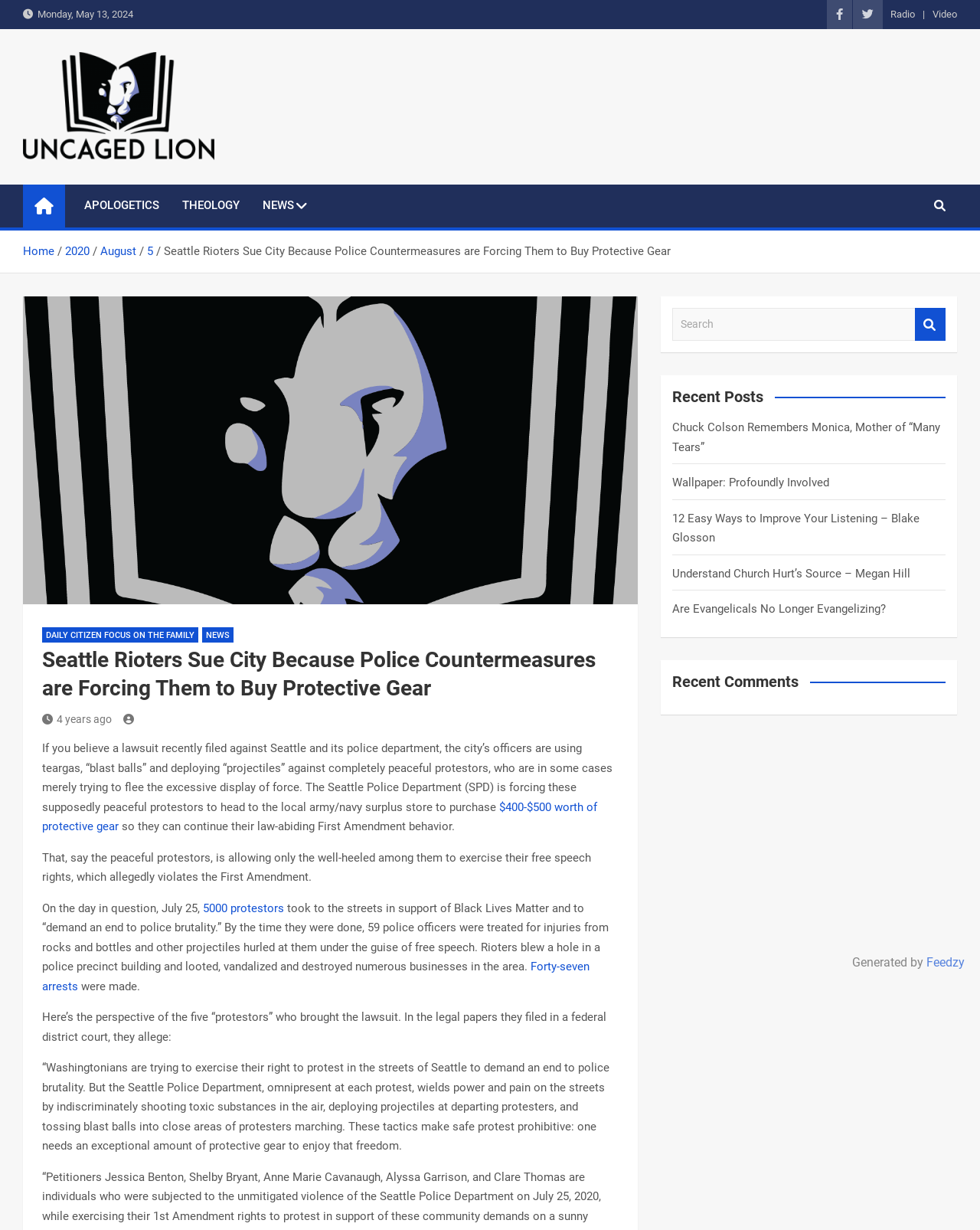What is the amount of protective gear mentioned in the article?
Please provide a comprehensive answer based on the visual information in the image.

I found the answer by reading the article, which states that 'the Seattle Police Department (SPD) is forcing these supposedly peaceful protestors to head to the local army/navy surplus store to purchase $400-$500 worth of protective gear'.